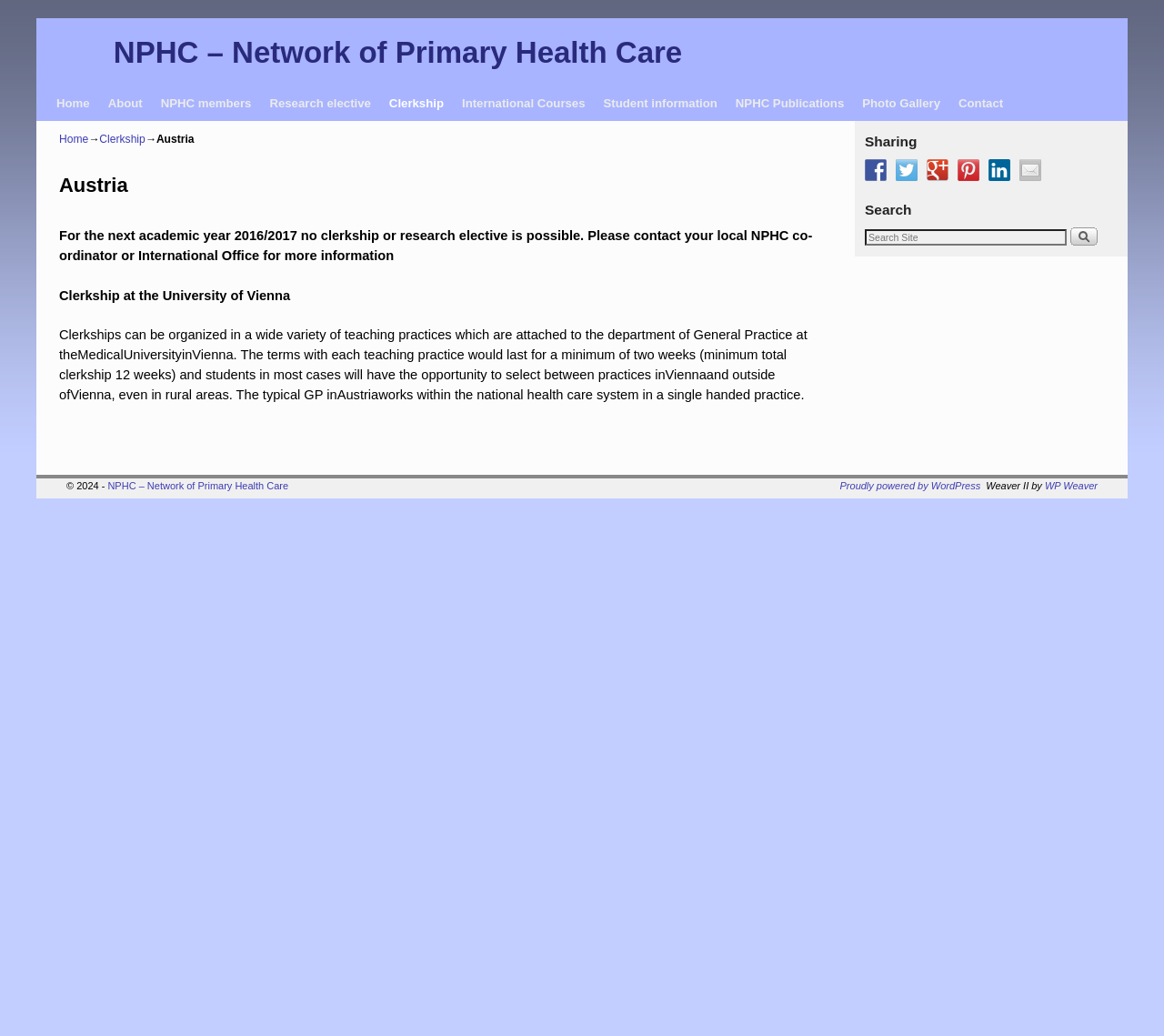Can you find the bounding box coordinates for the UI element given this description: "name="s" placeholder="Search Site""? Provide the coordinates as four float numbers between 0 and 1: [left, top, right, bottom].

[0.743, 0.221, 0.917, 0.237]